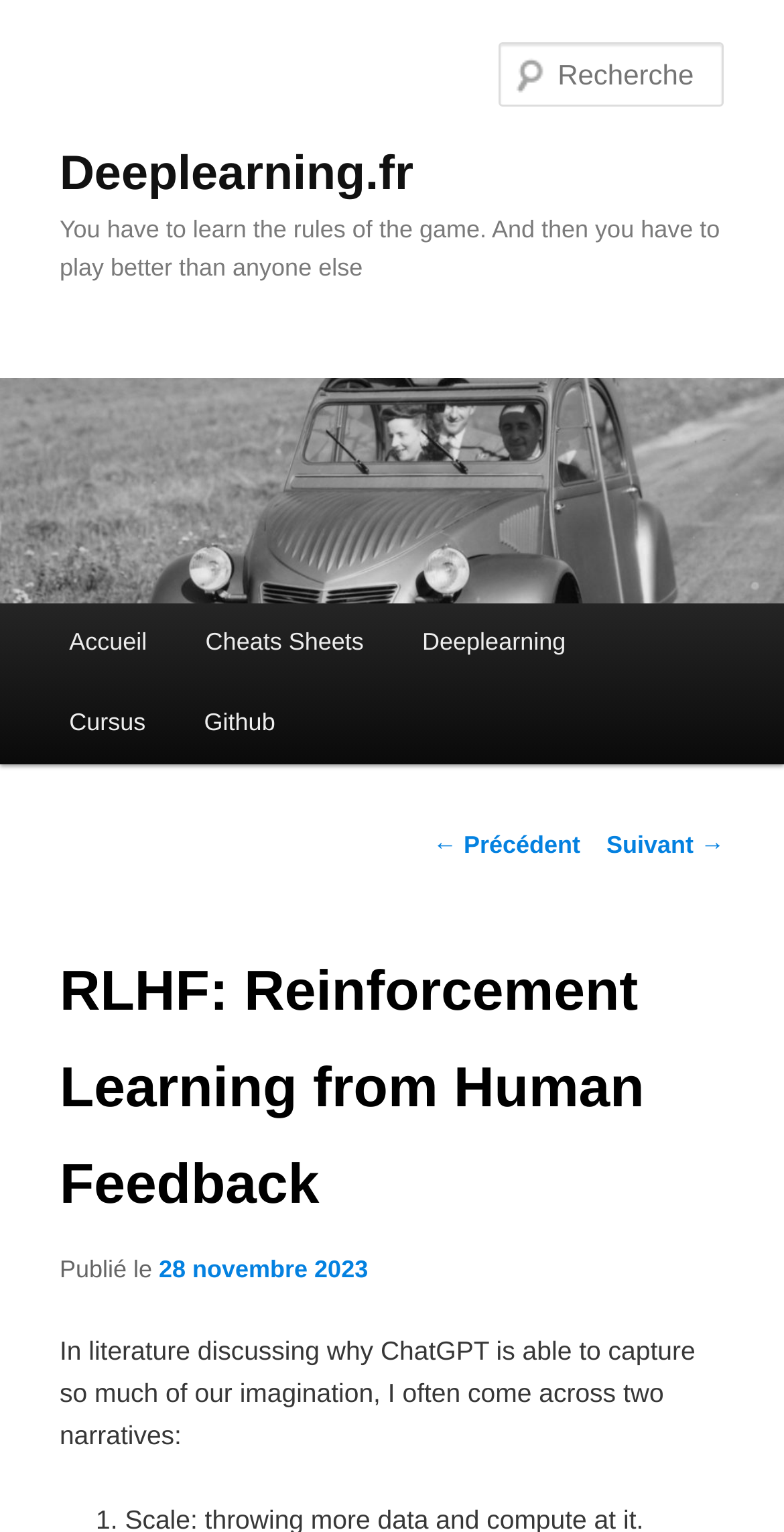Give a comprehensive overview of the webpage, including key elements.

The webpage is about RLHF: Reinforcement Learning from Human Feedback, a topic related to Deeplearning.fr. At the top left corner, there is a link to skip to the main content. The title "Deeplearning.fr" is prominently displayed at the top center of the page, with a link to the website below it. 

Below the title, there is a quote "You have to learn the rules of the game. And then you have to play better than anyone else" in a heading element. On the left side of the page, there is a vertical menu with links to "Accueil", "Cheats Sheets", "Deeplearning", "Cursus", and "Github". 

On the right side of the page, there is a search box labeled "Recherche". Above the search box, there is an image related to Deeplearning.fr. 

The main content of the page is divided into sections. The first section has a heading "RLHF: Reinforcement Learning from Human Feedback" and a publication date "28 novembre 2023". The section then discusses two narratives about why ChatGPT is able to capture so much of our imagination, citing literature on the topic. 

At the bottom of the page, there are navigation links to previous and next articles.